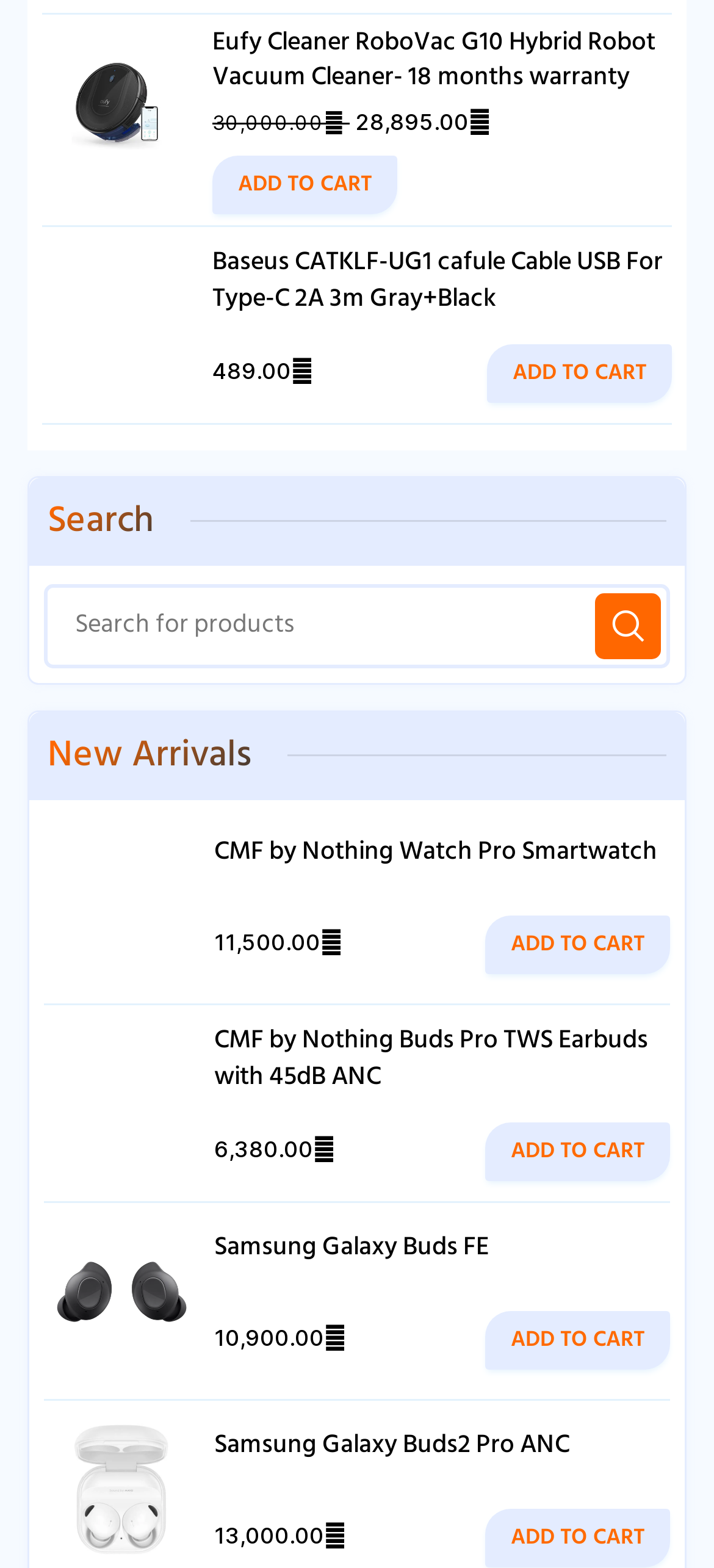How many 'Add to cart' buttons are there on this page?
Look at the image and answer the question using a single word or phrase.

5